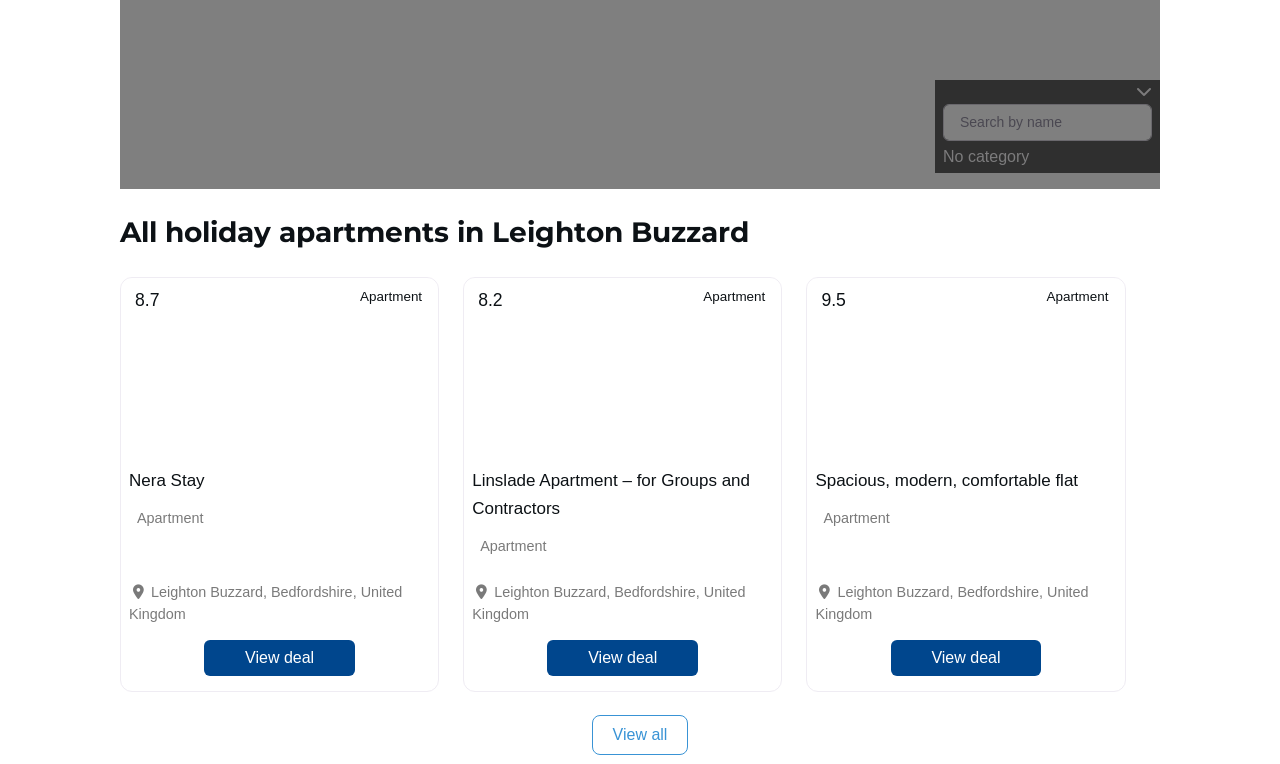What is the name of the first apartment?
Analyze the screenshot and provide a detailed answer to the question.

The first apartment is listed at the top of the webpage, and its name is 'Nera Stay' as indicated by the heading element.